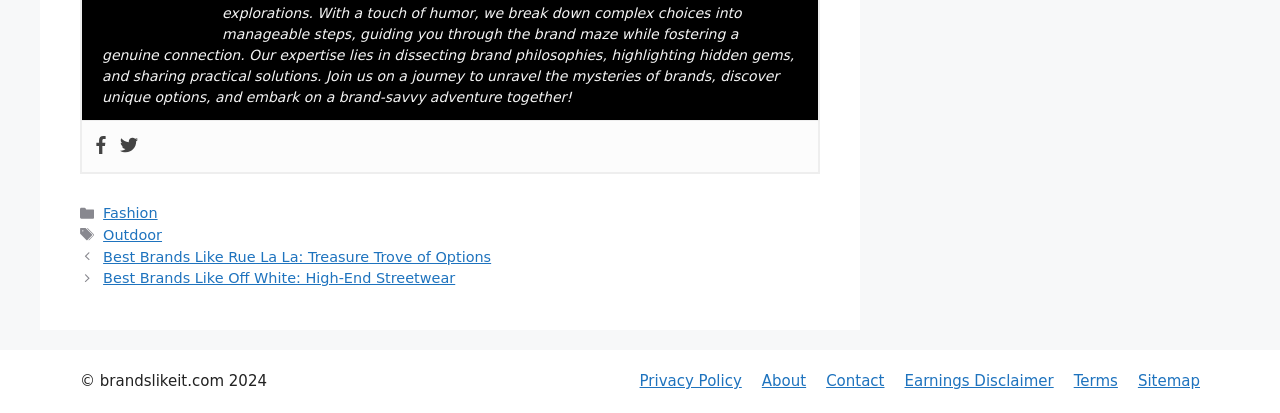Find the bounding box coordinates of the element to click in order to complete the given instruction: "Read about Privacy Policy."

[0.5, 0.901, 0.58, 0.944]